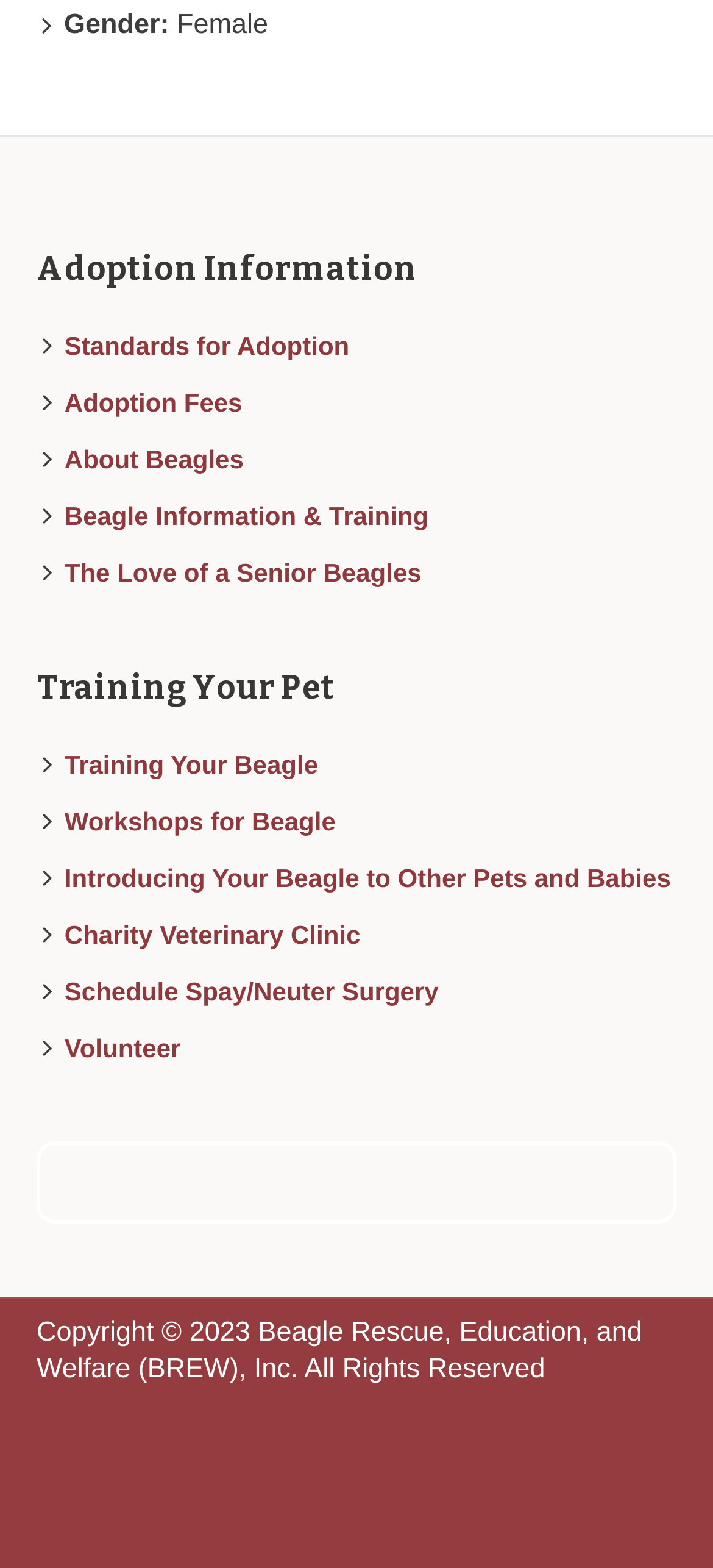Locate the bounding box coordinates of the clickable part needed for the task: "Learn about 'Training Your Beagle'".

[0.09, 0.478, 0.446, 0.497]